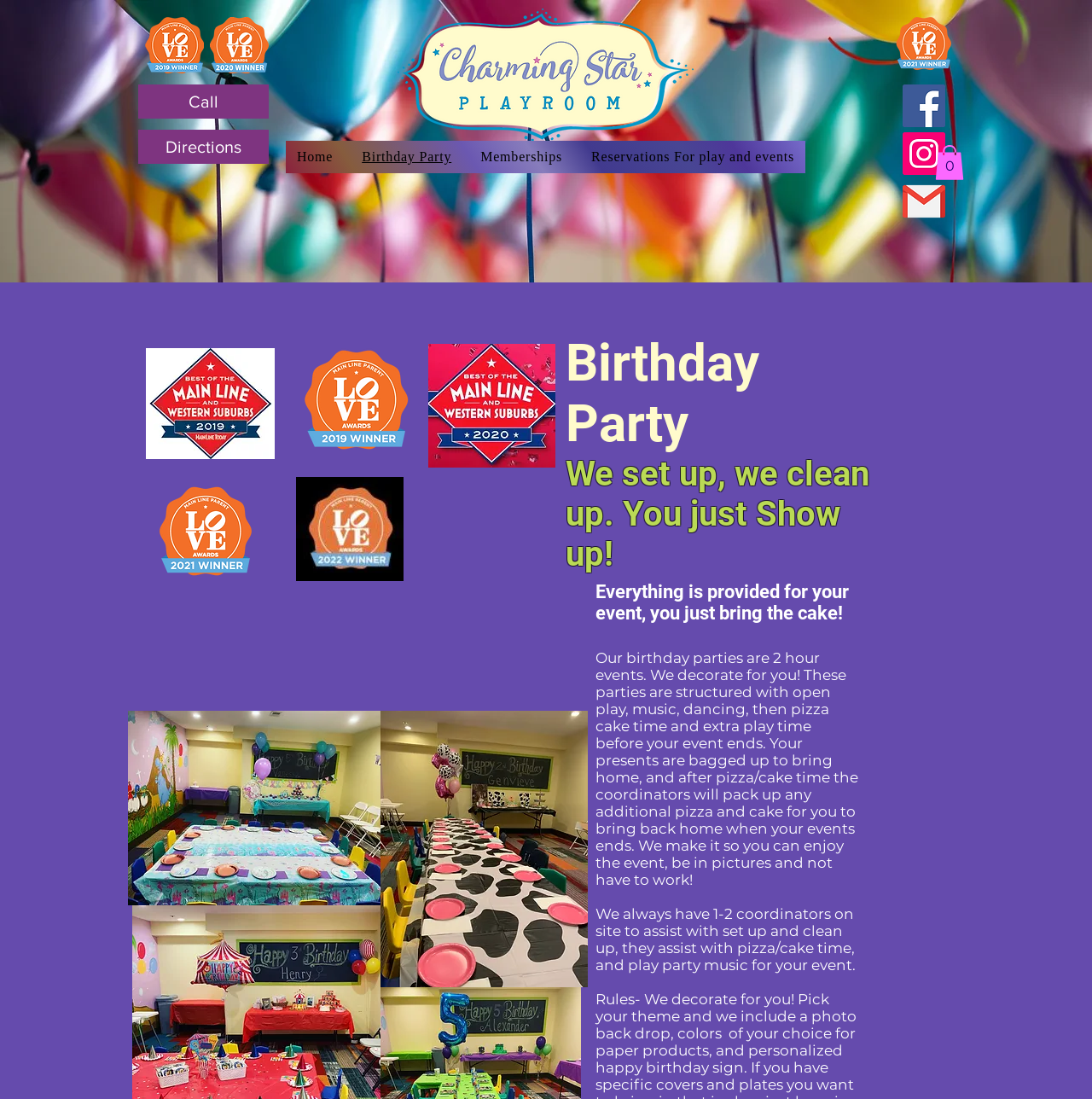Please give the bounding box coordinates of the area that should be clicked to fulfill the following instruction: "Click the 'Call' button". The coordinates should be in the format of four float numbers from 0 to 1, i.e., [left, top, right, bottom].

[0.127, 0.077, 0.246, 0.108]